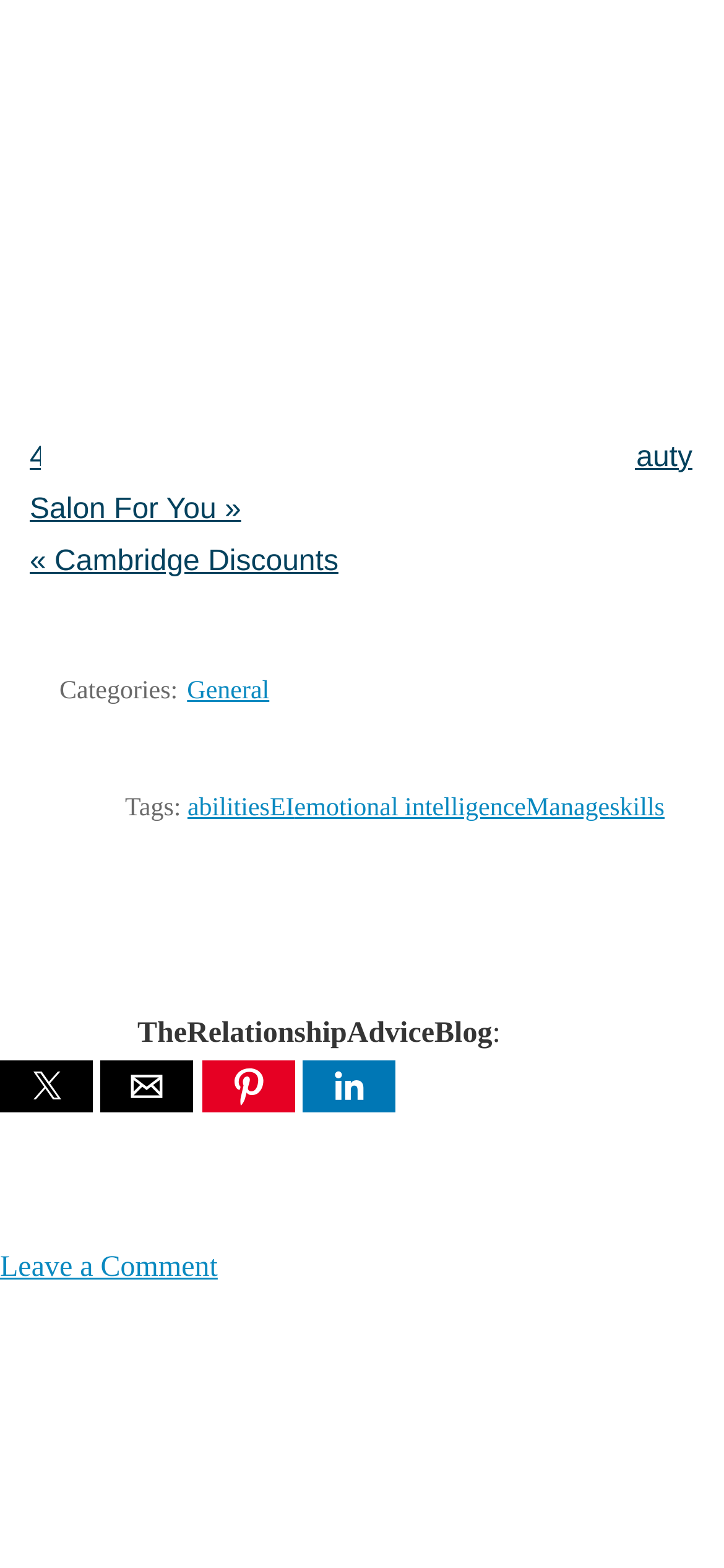Please determine the bounding box coordinates of the section I need to click to accomplish this instruction: "Click on the link to read 4 tips to choose the best local beauty salon".

[0.041, 0.281, 0.956, 0.335]